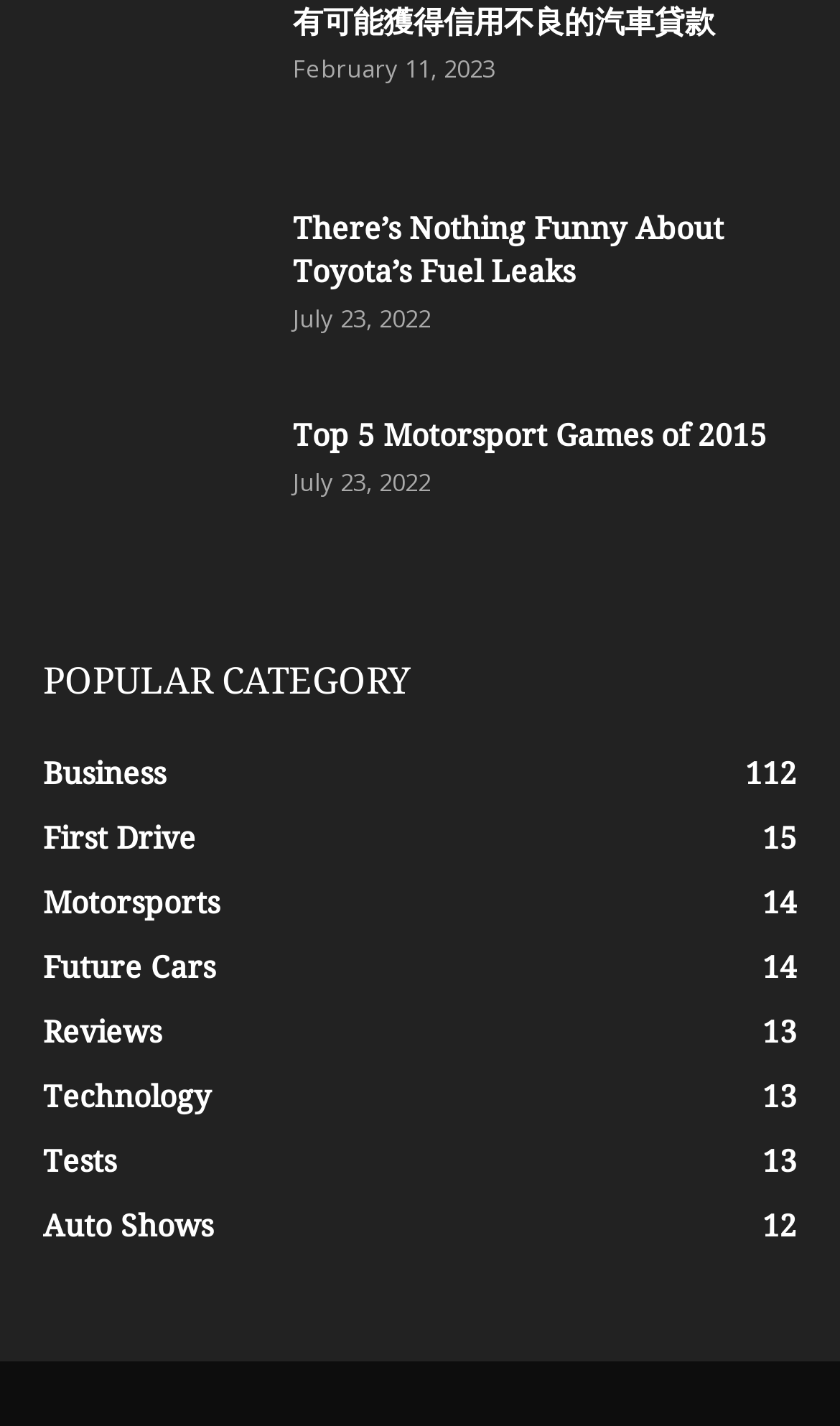Refer to the image and answer the question with as much detail as possible: How many categories are listed on the webpage?

I counted the number of links under the 'POPULAR CATEGORY' heading, which are 8 in total, each corresponding to a different category.